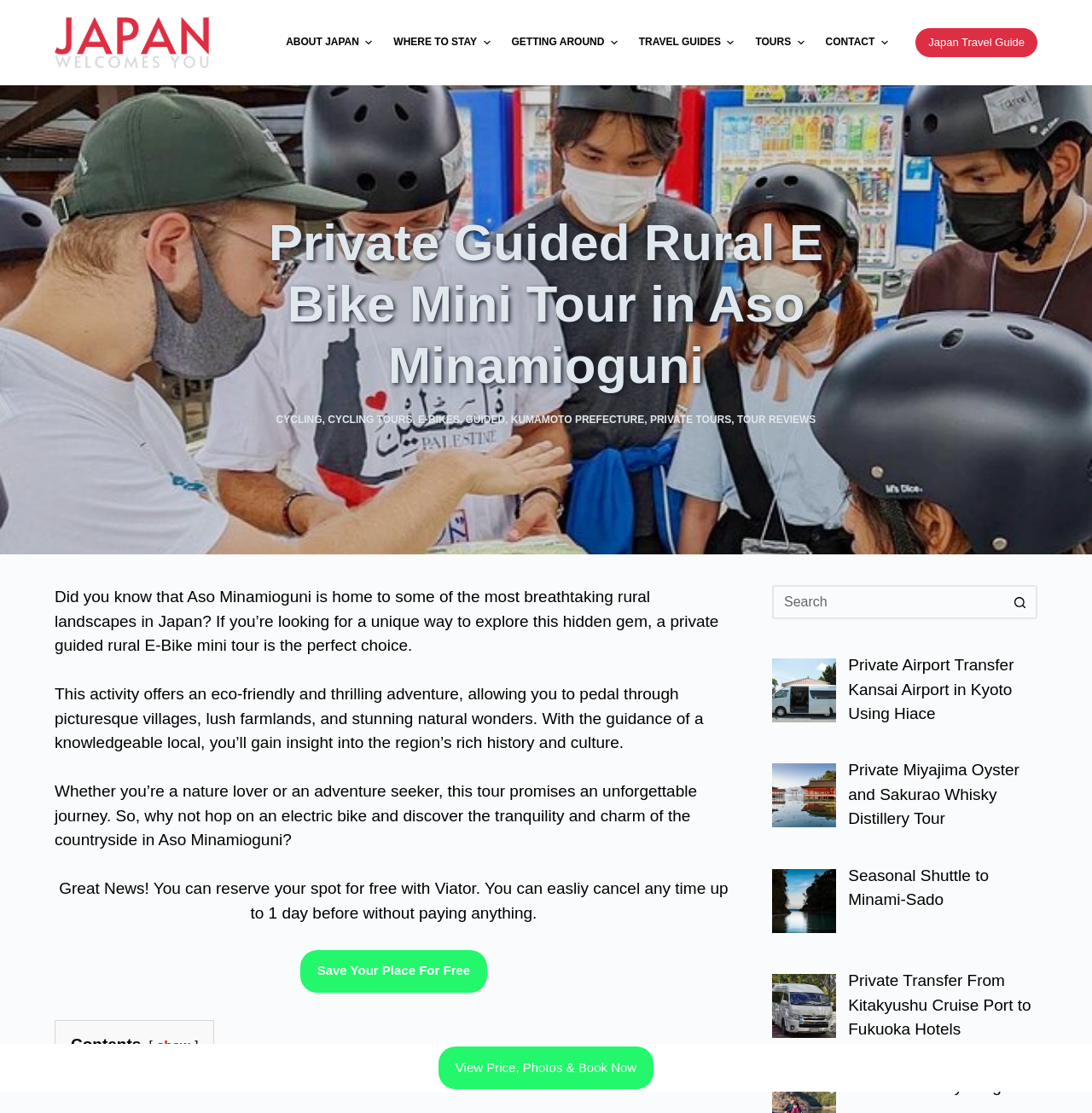Explain the webpage in detail.

This webpage is about a private guided rural e-bike mini tour in Aso Minamioguni, Japan. At the top, there is a navigation menu with several options, including "About Japan", "Where to Stay", "Getting Around", "Travel Guides", "Tours", and "Contact". Below the menu, there is a large image with a link to "Japan Travel Guide".

The main content of the page is divided into two sections. On the left, there is a header with the title "Private Guided Rural E Bike Mini Tour in Aso Minamioguni" and several links to related topics, such as "Cycling", "E-Bikes", and "Kumamoto Prefecture". Below the header, there are three paragraphs of text describing the tour, including its eco-friendly and thrilling adventure, the guidance of a knowledgeable local, and the opportunity to discover the tranquility and charm of the countryside.

On the right, there is a section with a search box and several links to other tours, including "Private Airport Transfer Kansai Airport in Kyoto Using Hiace", "Private Miyajima Oyster and Sakurao Whisky Distillery Tour", and "Naiba Lake Kayaking Tour". There is also a link to "View Price, Photos & Book Now" and a button to "Save Your Place For Free" with a note that you can reserve your spot without paying anything and cancel up to 1 day before.

Throughout the page, there are several images, including a logo with the text "Japan Welcomes You" at the top, and icons next to each menu item and link. The overall layout is organized and easy to navigate, with clear headings and concise text.